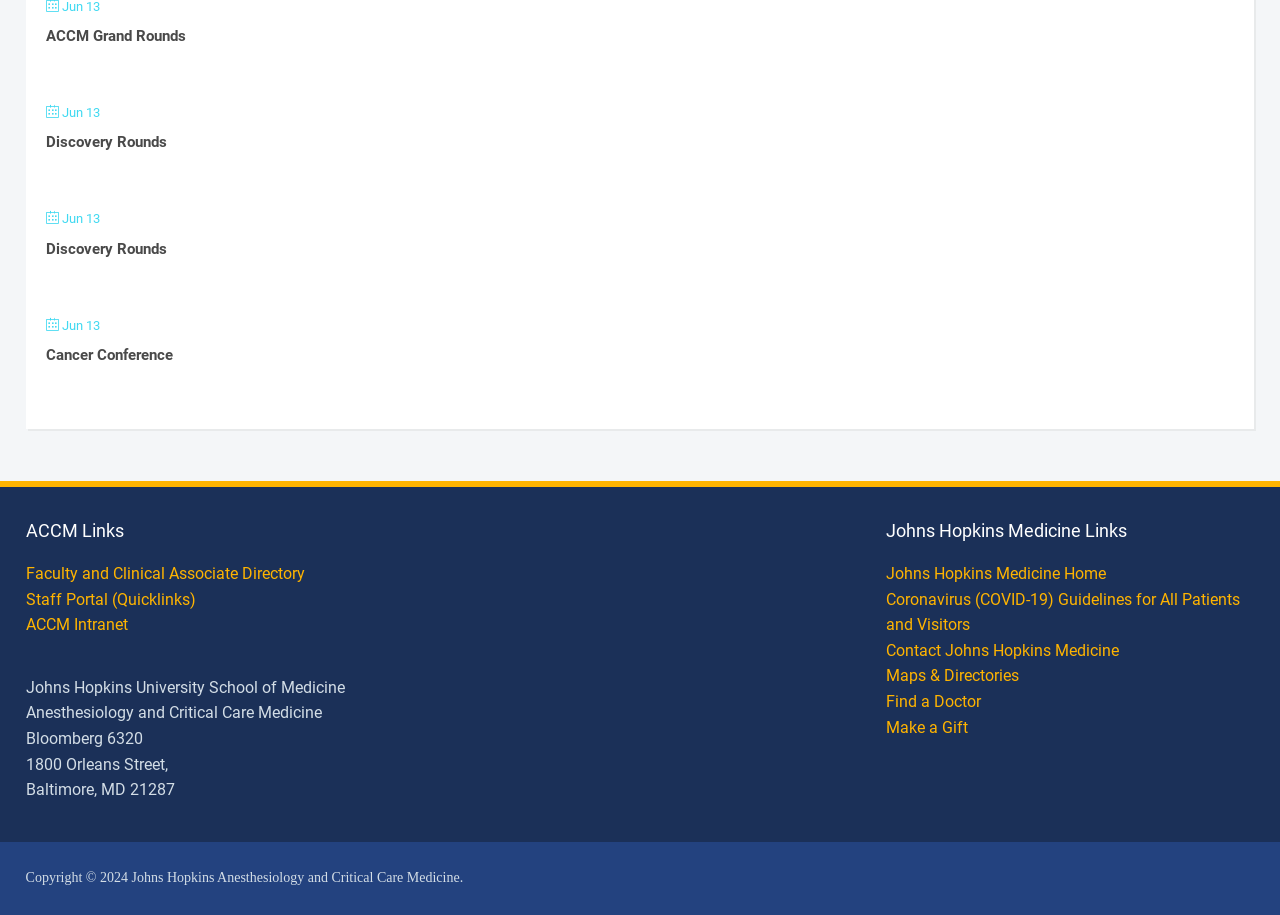Determine the bounding box coordinates for the clickable element to execute this instruction: "access Johns Hopkins Medicine Home". Provide the coordinates as four float numbers between 0 and 1, i.e., [left, top, right, bottom].

[0.692, 0.616, 0.864, 0.637]